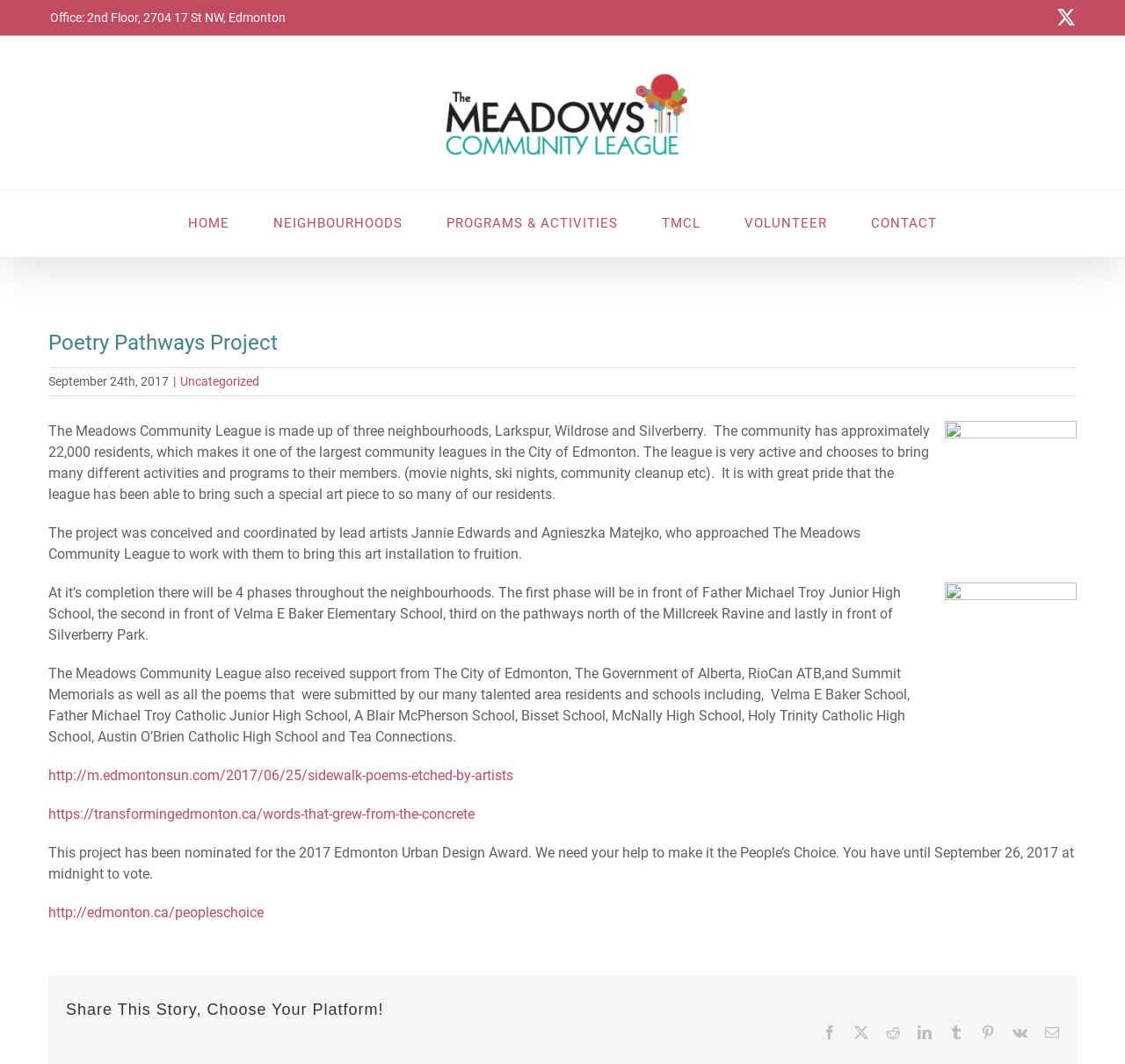Please identify the bounding box coordinates of the element's region that should be clicked to execute the following instruction: "Click the HOME link". The bounding box coordinates must be four float numbers between 0 and 1, i.e., [left, top, right, bottom].

[0.167, 0.179, 0.204, 0.241]